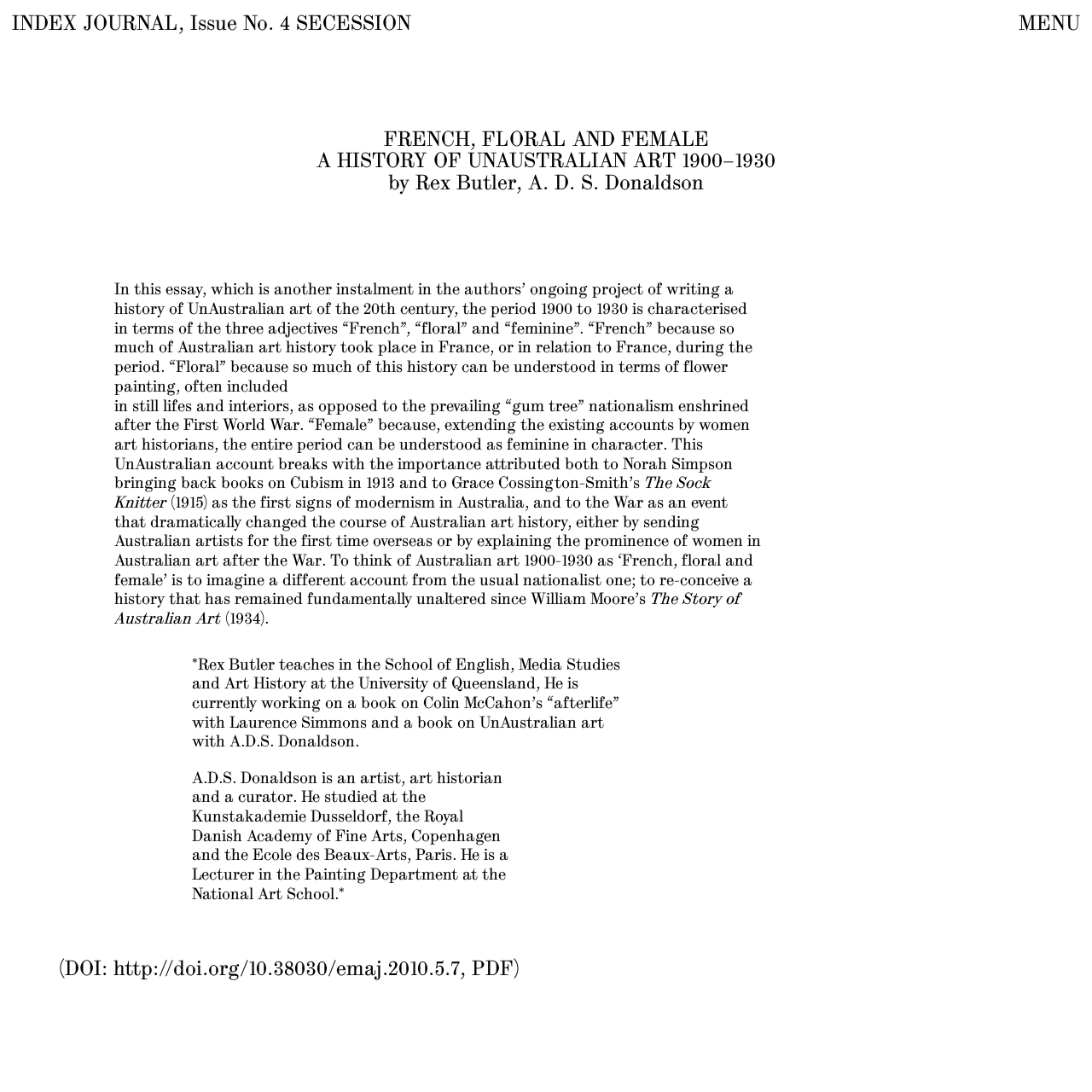Write an extensive caption that covers every aspect of the webpage.

The webpage is an article from Index Journal, an independent peer-reviewed art history publication. At the top, there is a heading that reads "INDEX JOURNAL, Issue No. 4 SECESSION" with two links, one for "INDEX JOURNAL" and another for ", Issue No. 4 SECESSION". On the top right, there is a "MENU" button.

Below the heading, there is a main section that takes up most of the page. It starts with a heading that reads "FRENCH, FLORAL AND FEMALE A HISTORY OF UNAUSTRALIAN ART 1900–1930 by Rex Butler, A. D. S. Donaldson". This is followed by a long paragraph of text that discusses the history of UnAustralian art from 1900 to 1930, characterized by the adjectives "French", "floral", and "feminine". The text is divided into several static text elements, but they form a cohesive paragraph.

The text is interrupted by a few lines that provide information about the authors, Rex Butler and A.D.S. Donaldson, including their affiliations and current projects. At the bottom of the page, there are three links: "DOI:", "http://doi.org/10.38030/emaj.2010.5.7", and "PDF", with a closing parenthesis at the end.